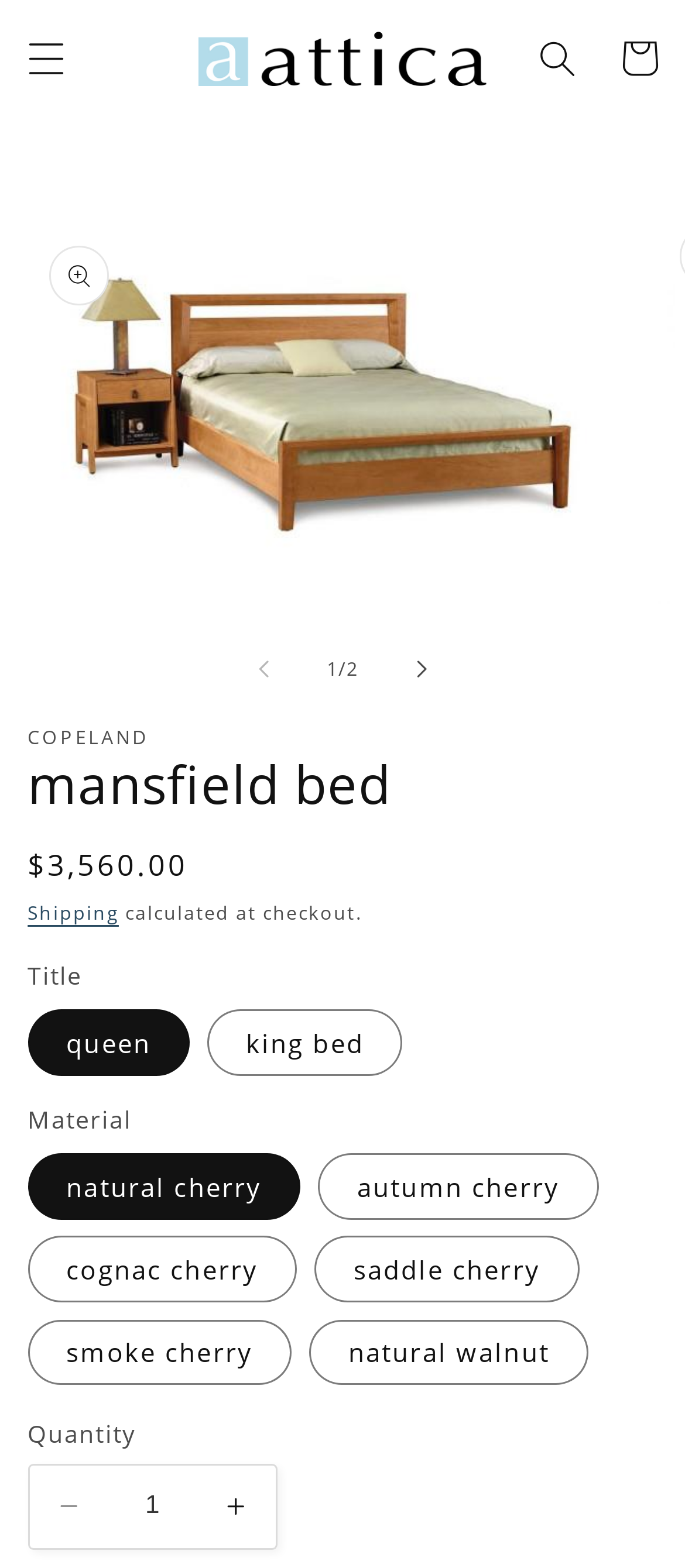What is the regular price of the bed?
Using the picture, provide a one-word or short phrase answer.

$3,560.00